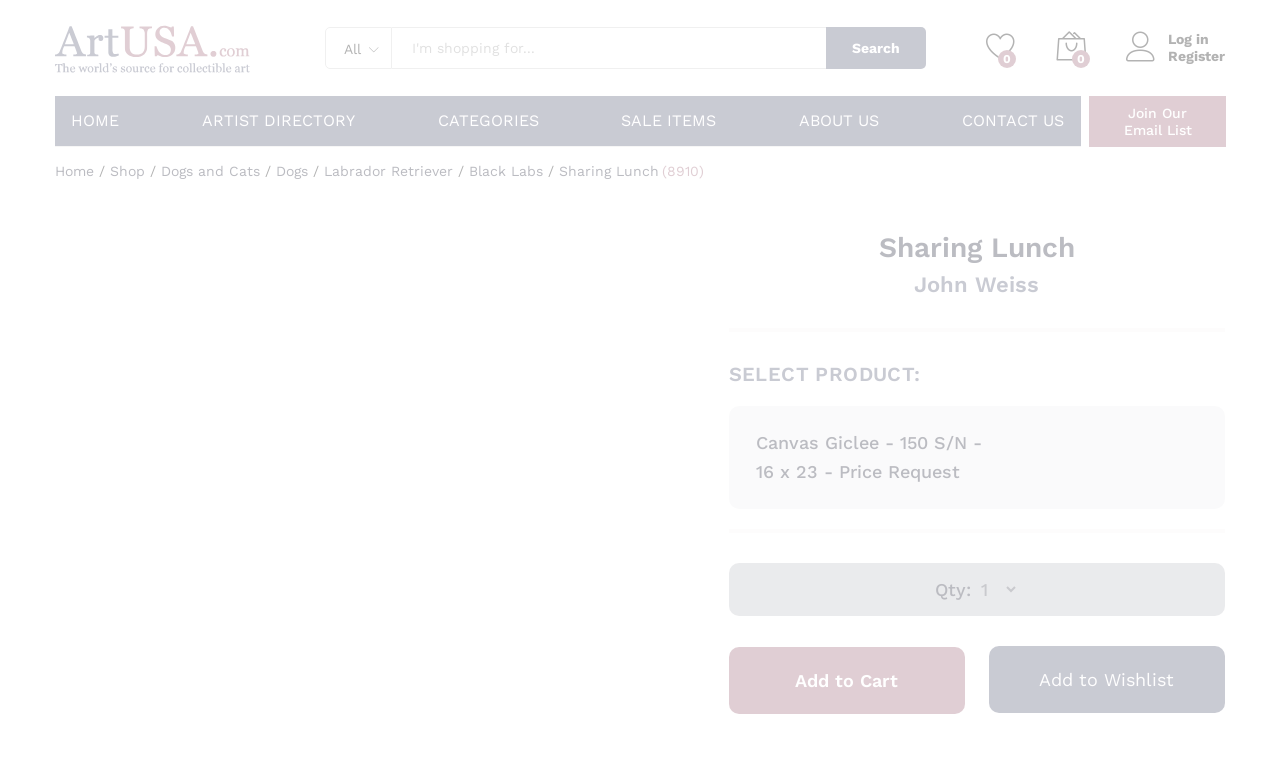Can you identify the bounding box coordinates of the clickable region needed to carry out this instruction: 'Add the product to cart'? The coordinates should be four float numbers within the range of 0 to 1, stated as [left, top, right, bottom].

[0.569, 0.839, 0.754, 0.925]